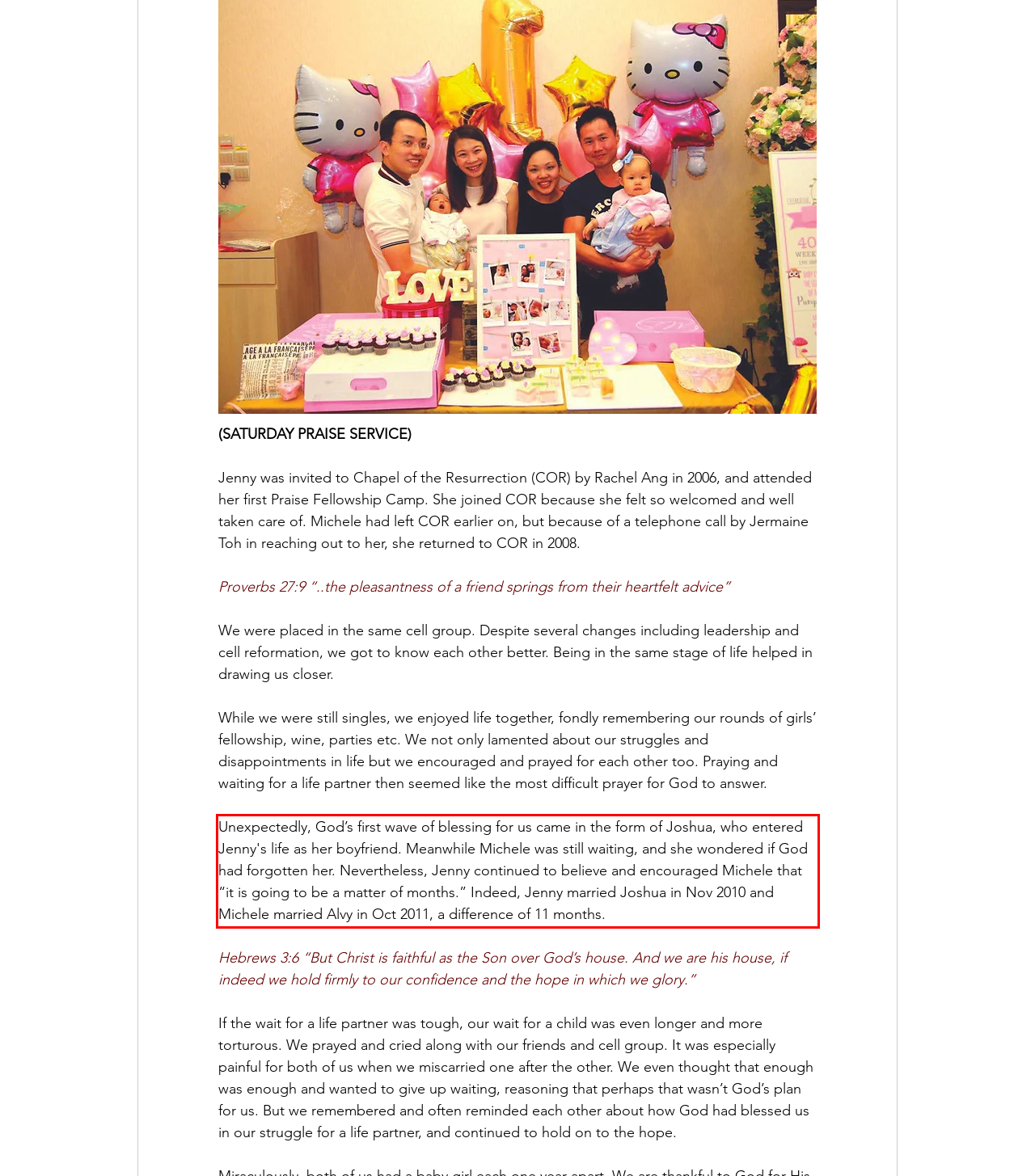Analyze the webpage screenshot and use OCR to recognize the text content in the red bounding box.

Unexpectedly, God’s first wave of blessing for us came in the form of Joshua, who entered Jenny's life as her boyfriend. Meanwhile Michele was still waiting, and she wondered if God had forgotten her. Nevertheless, Jenny continued to believe and encouraged Michele that “it is going to be a matter of months.” Indeed, Jenny married Joshua in Nov 2010 and Michele married Alvy in Oct 2011, a difference of 11 months.